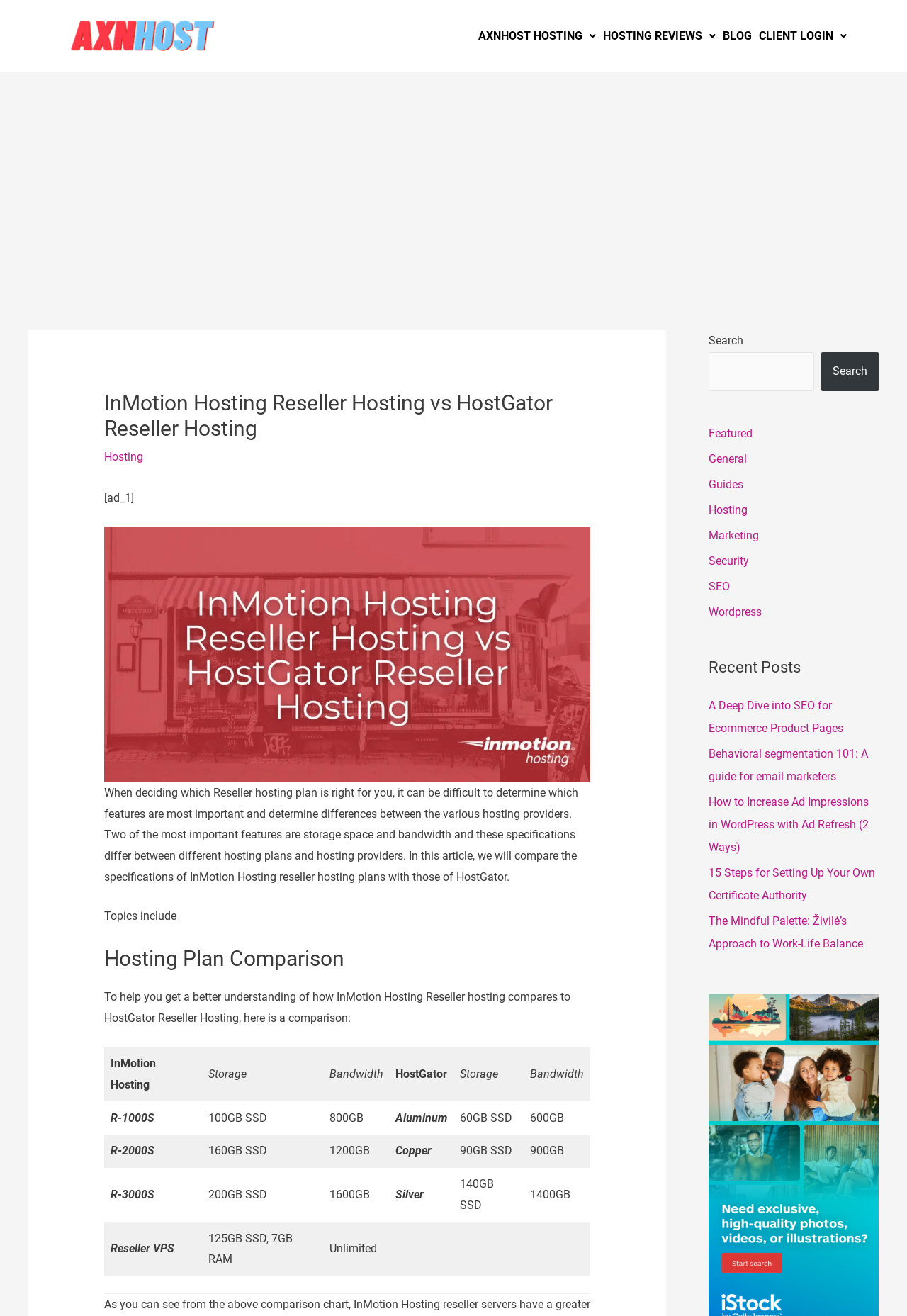What is the main topic of this webpage? Based on the screenshot, please respond with a single word or phrase.

Reseller hosting